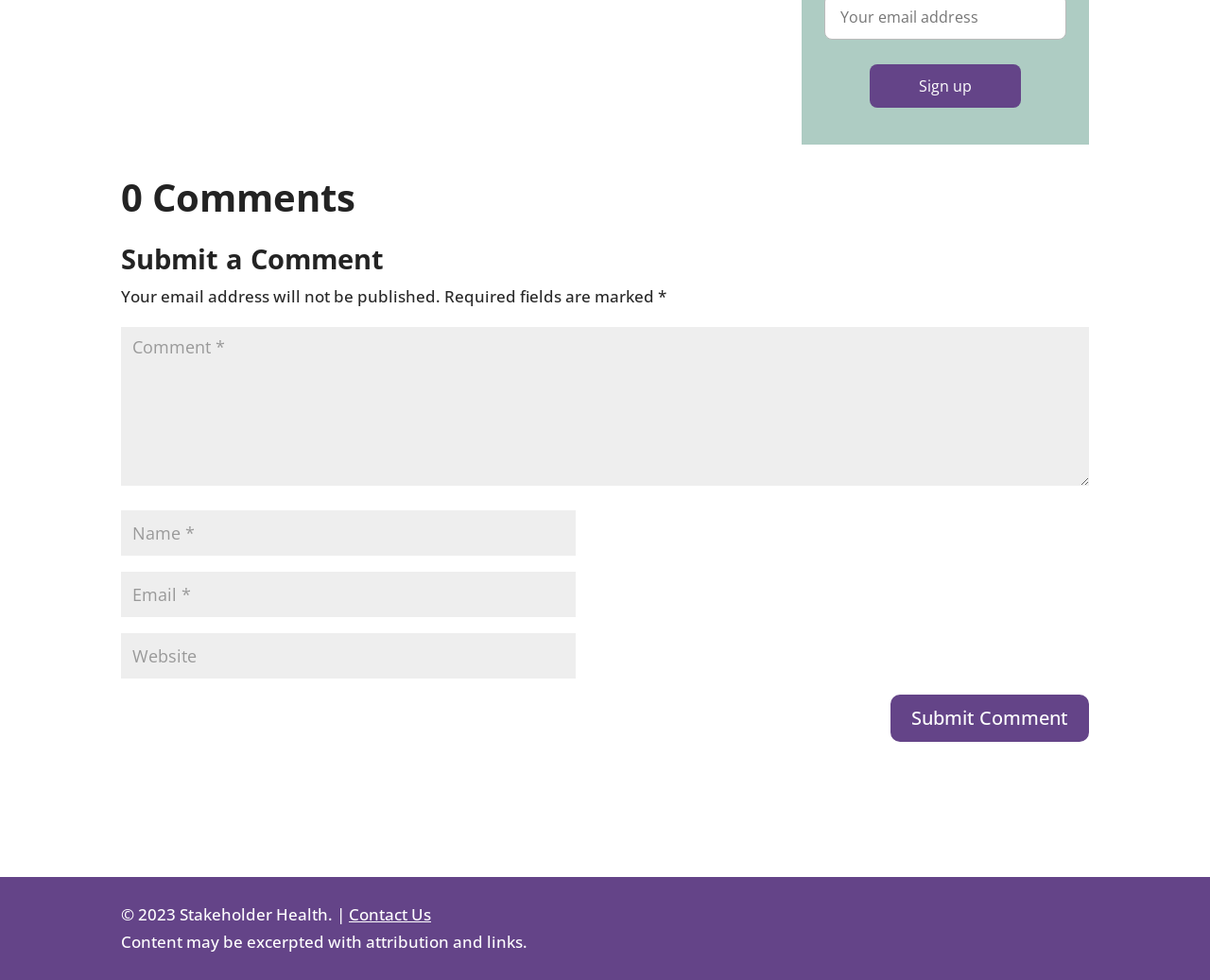What is the label of the first textbox? From the image, respond with a single word or brief phrase.

Comment *